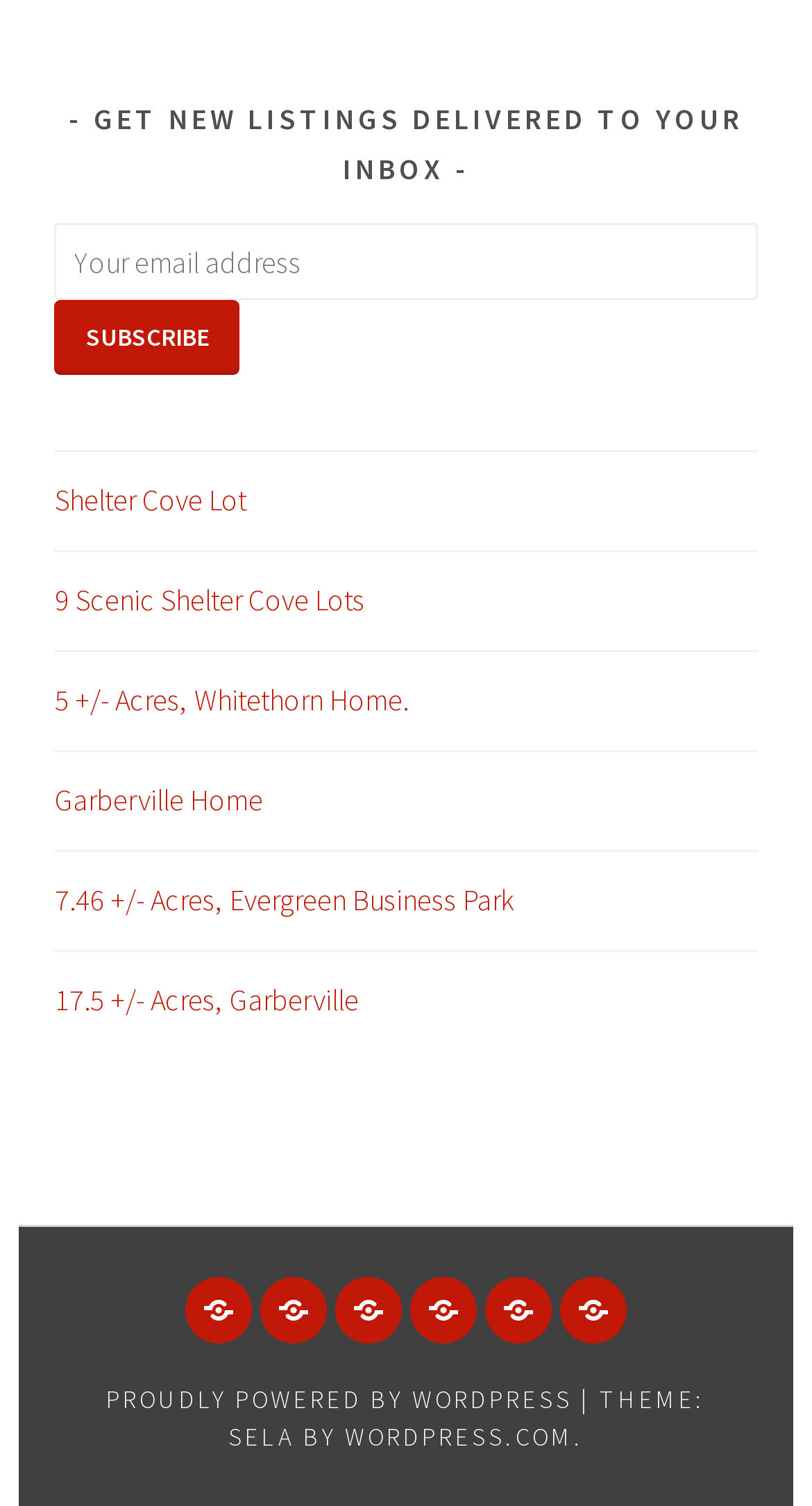What is the text on the subscribe button?
Answer the question with a single word or phrase by looking at the picture.

SUBSCRIBE